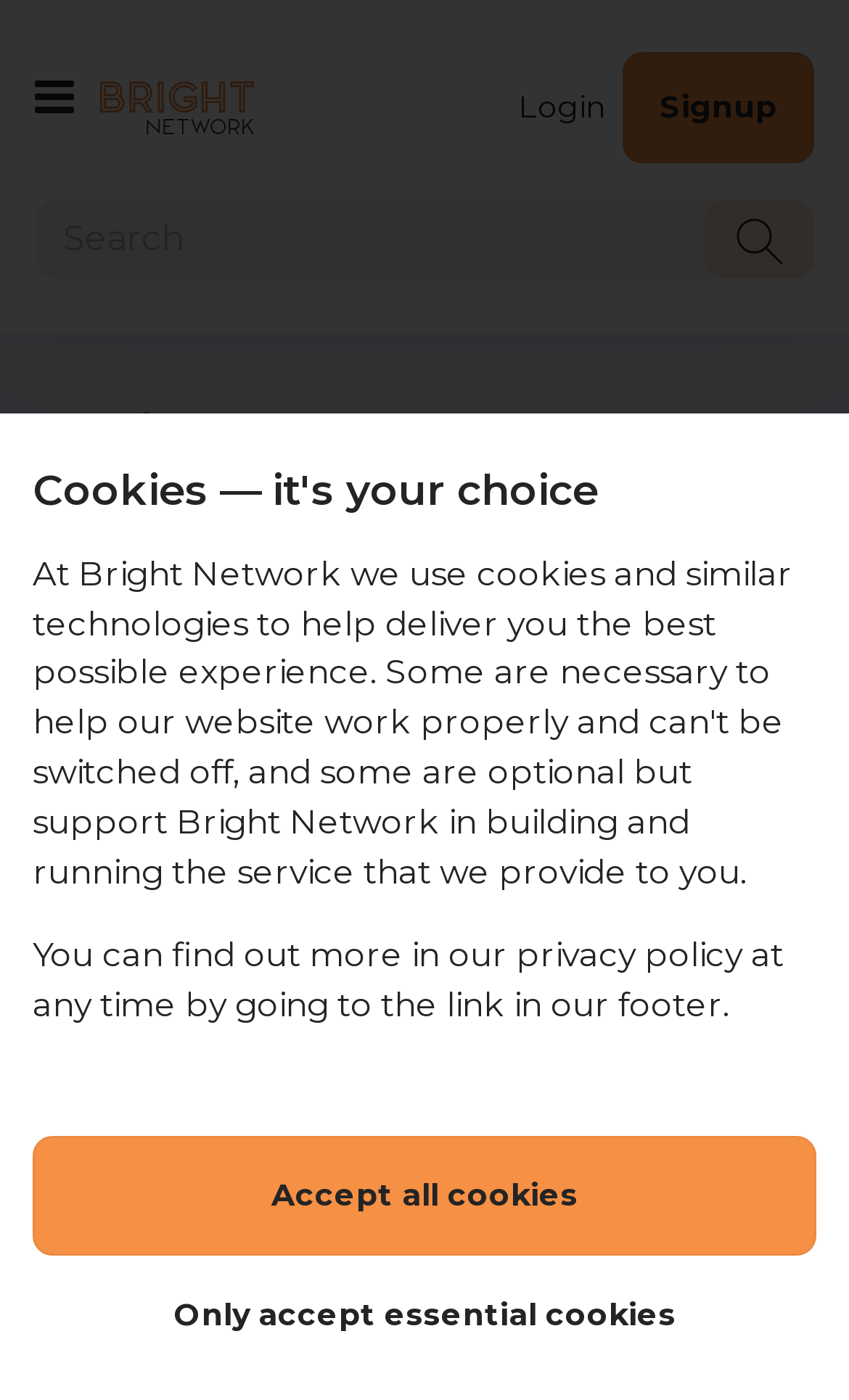Locate the bounding box coordinates of the element that should be clicked to fulfill the instruction: "Search for something".

[0.041, 0.141, 0.959, 0.201]